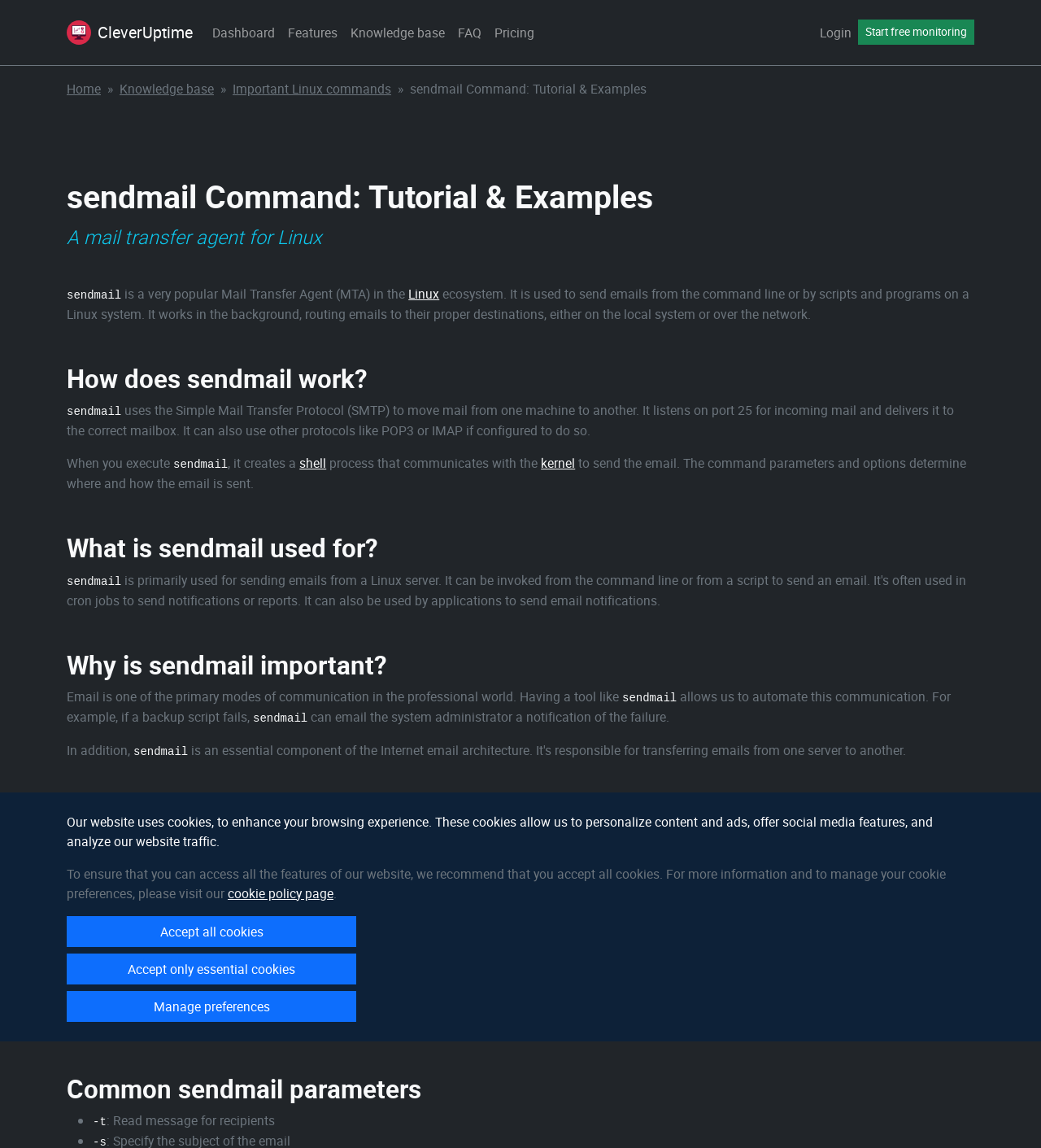What is the role of sendmail in the Linux ecosystem?
Using the information from the image, give a concise answer in one word or a short phrase.

Mail Transfer Agent